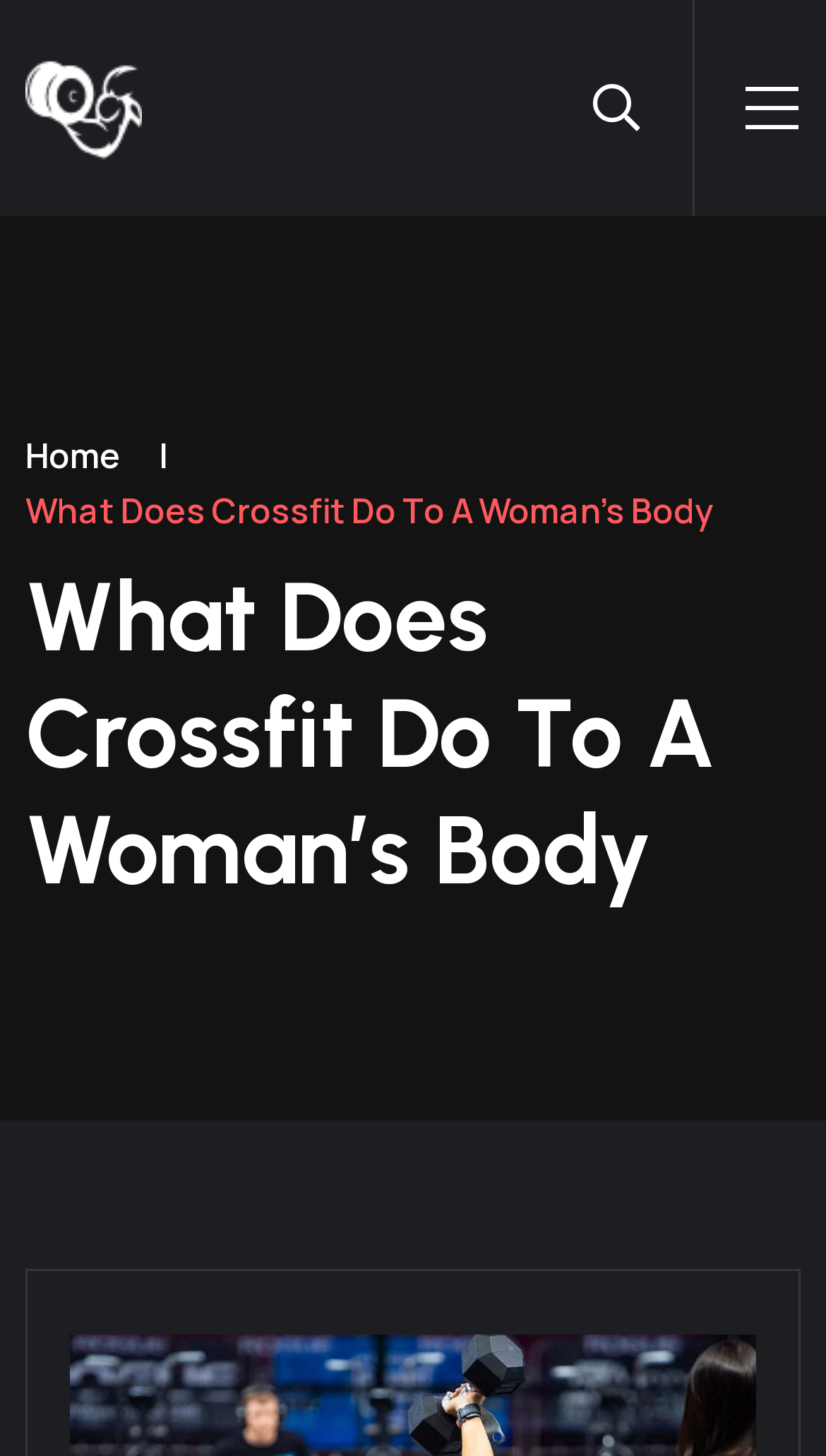What is the name of the fitness center?
Please provide a single word or phrase based on the screenshot.

FPT Conshohocken Fitness